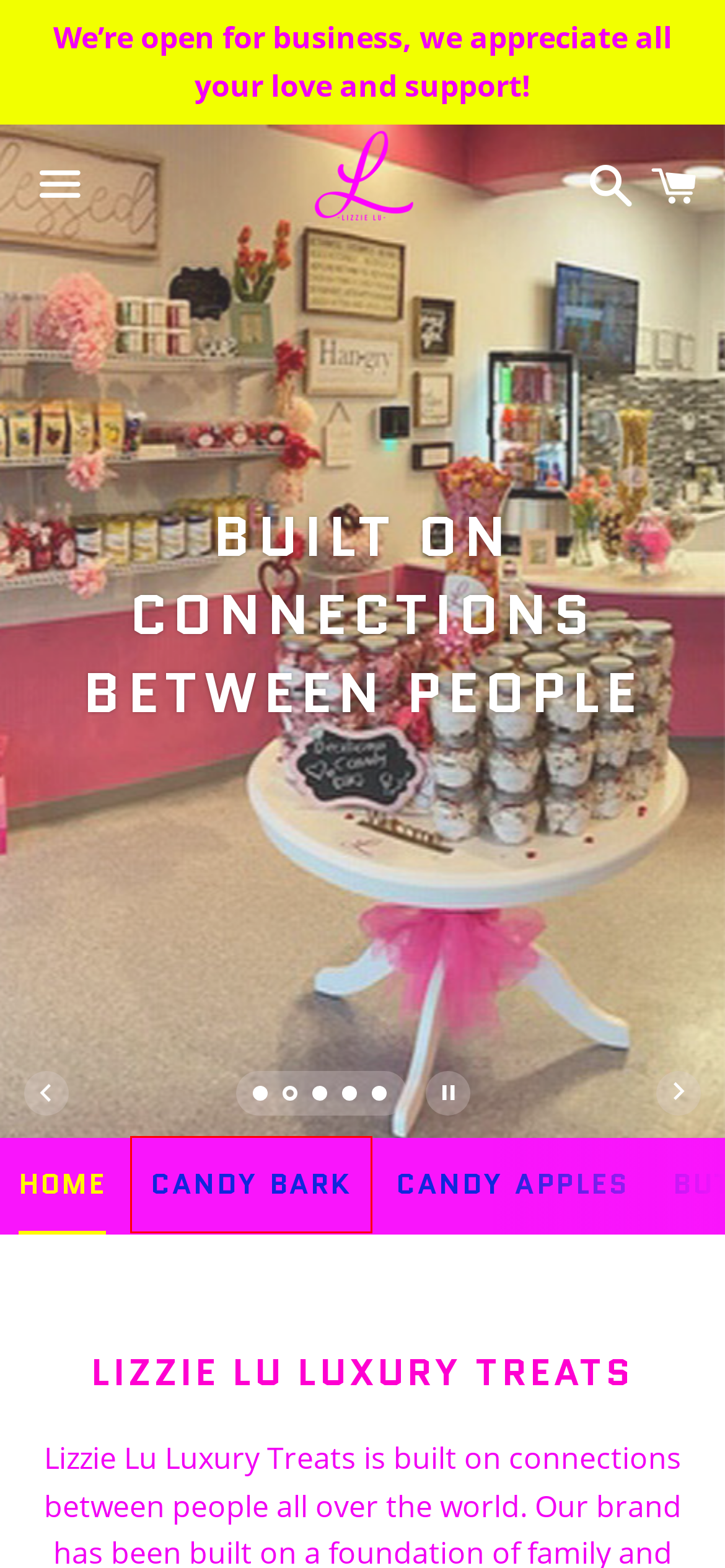Observe the webpage screenshot and focus on the red bounding box surrounding a UI element. Choose the most appropriate webpage description that corresponds to the new webpage after clicking the element in the bounding box. Here are the candidates:
A. Privacy policy – Lizzielu-Luxurytreats
B. Candy Apples – Lizzielu-Luxurytreats
C. Candy Bark – Lizzielu-Luxurytreats
D. Your Shopping Cart – Lizzielu-Luxurytreats
E. About Lizzie Lu Luxury Treats – Lizzielu-Luxurytreats
F. Search – Lizzielu-Luxurytreats
G. Terms of service – Lizzielu-Luxurytreats
H. Videos – Lizzielu-Luxurytreats

C